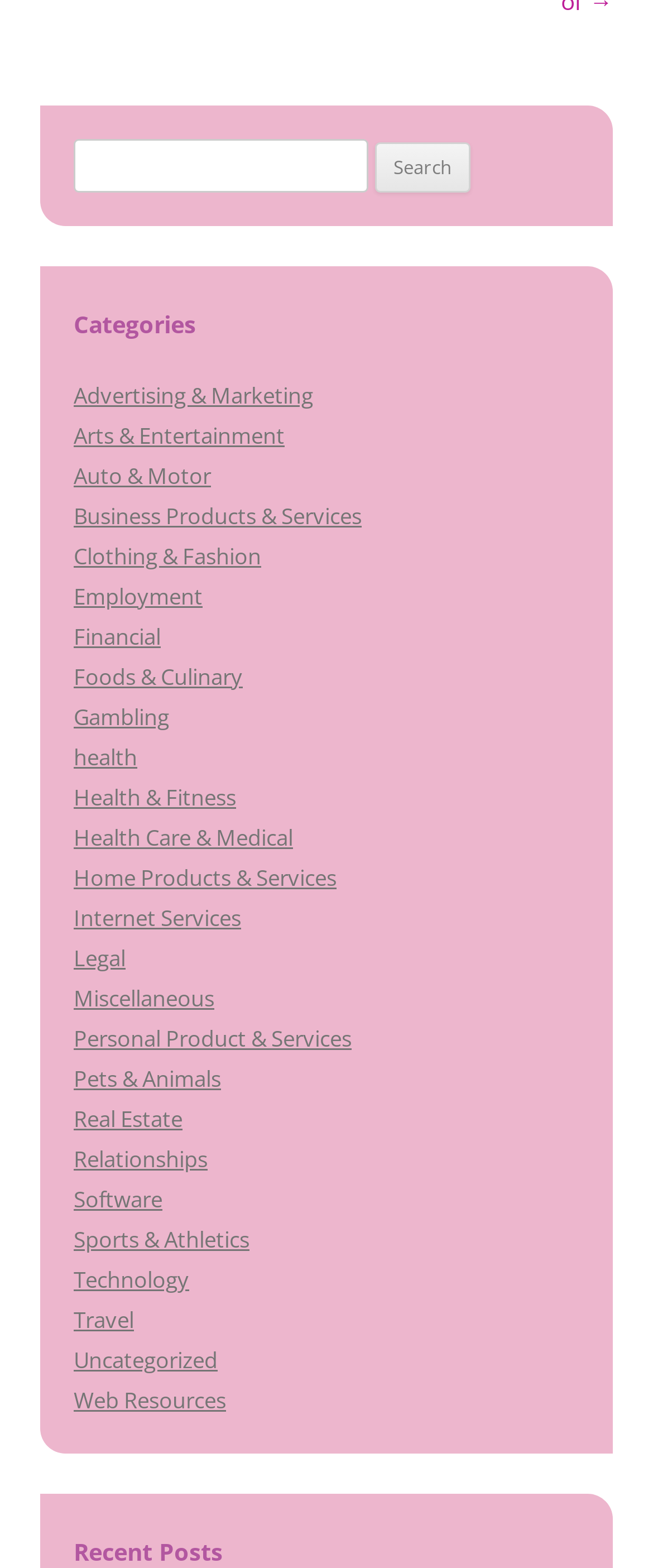Locate the bounding box coordinates of the element to click to perform the following action: 'Browse Health & Fitness'. The coordinates should be given as four float values between 0 and 1, in the form of [left, top, right, bottom].

[0.113, 0.499, 0.362, 0.518]